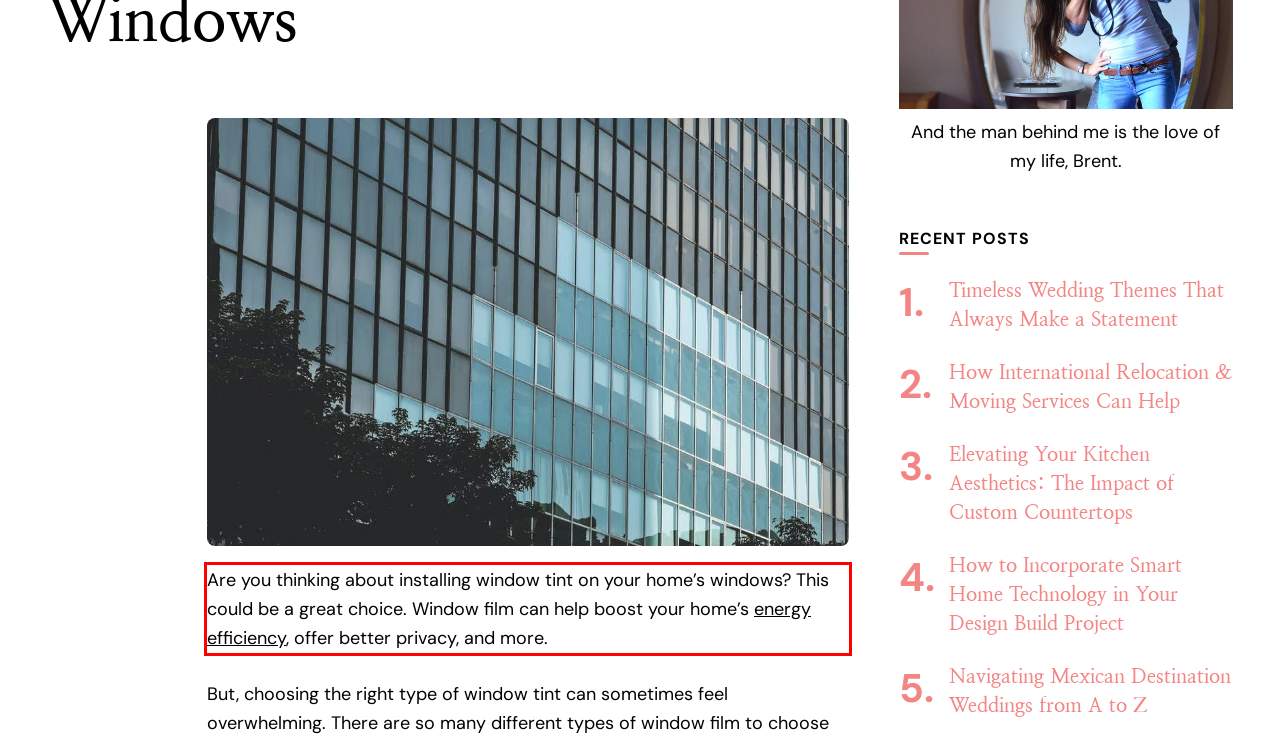Identify the text inside the red bounding box in the provided webpage screenshot and transcribe it.

Are you thinking about installing window tint on your home’s windows? This could be a great choice. Window film can help boost your home’s energy efficiency, offer better privacy, and more.